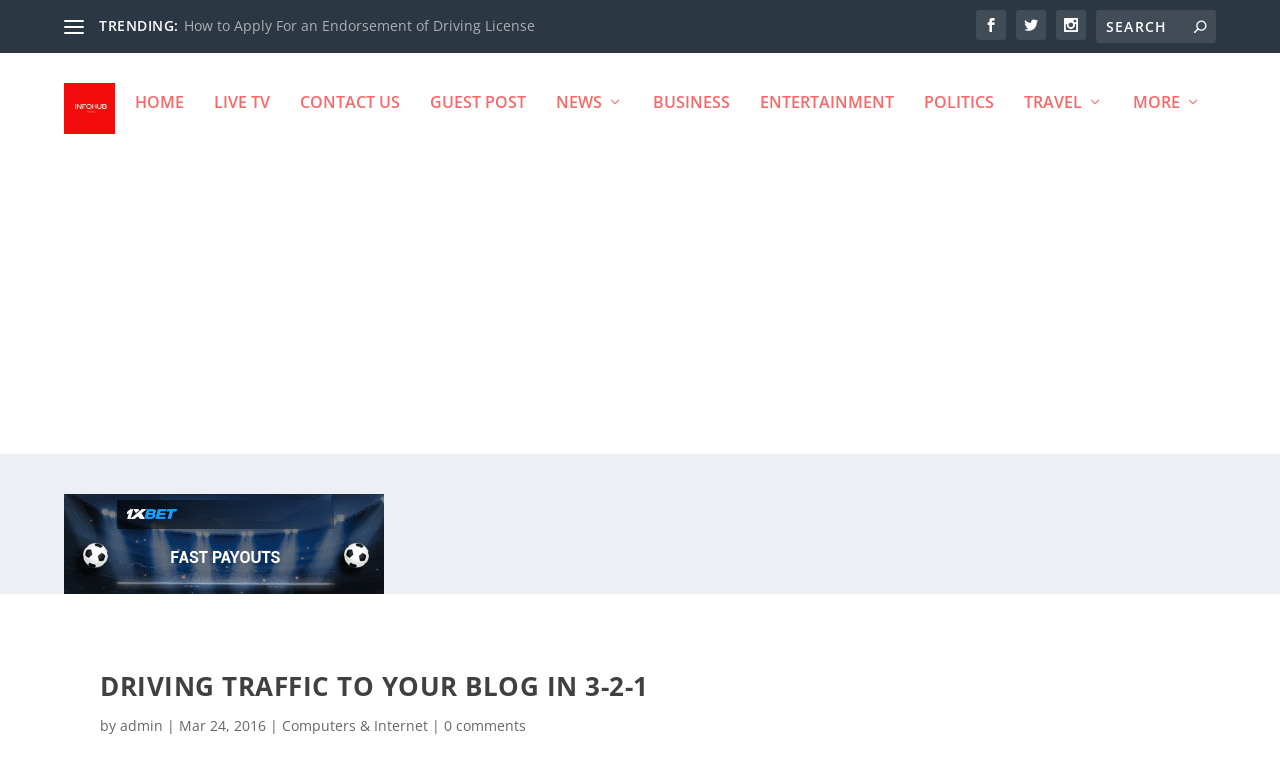Identify the bounding box coordinates for the element that needs to be clicked to fulfill this instruction: "Read trending articles". Provide the coordinates in the format of four float numbers between 0 and 1: [left, top, right, bottom].

[0.077, 0.022, 0.139, 0.045]